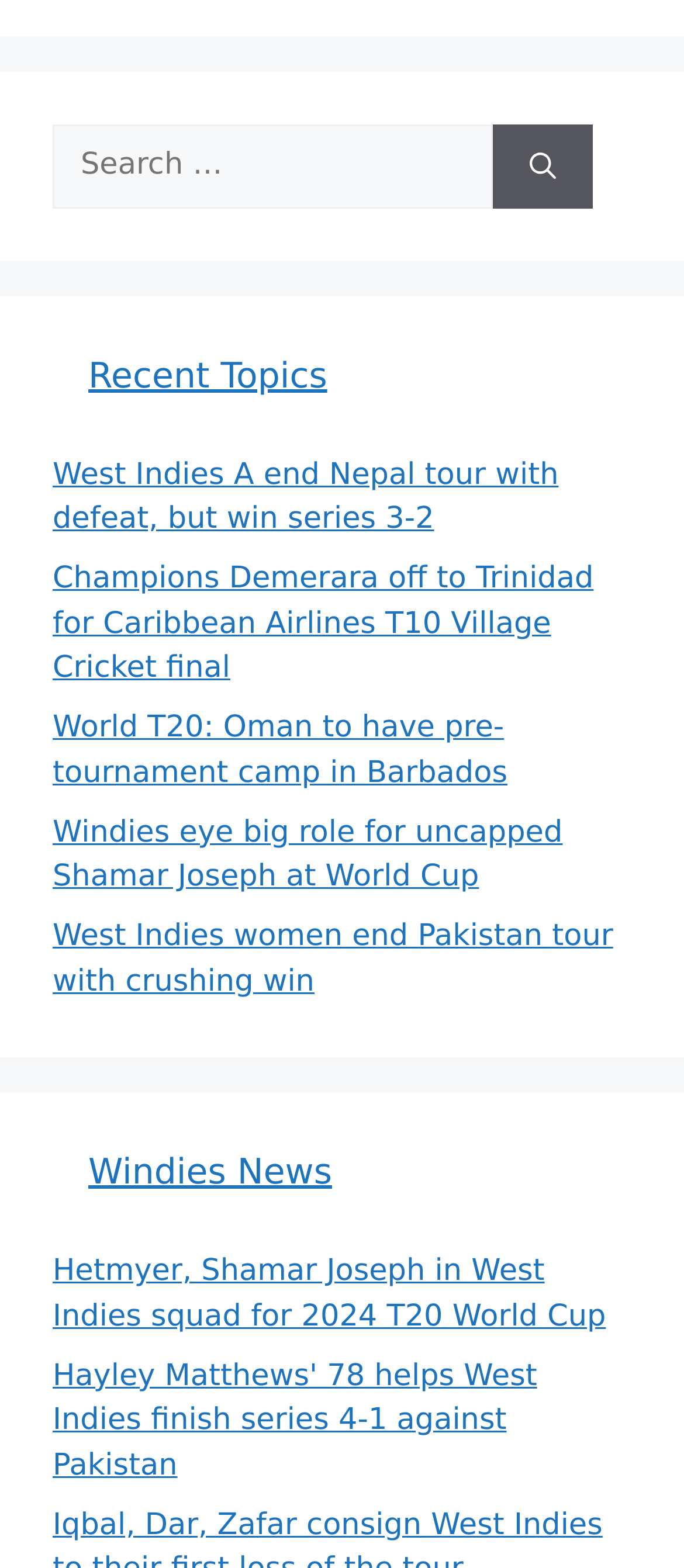Could you locate the bounding box coordinates for the section that should be clicked to accomplish this task: "Check Hetmyer, Shamar Joseph in West Indies squad for 2024 T20 World Cup".

[0.077, 0.8, 0.886, 0.851]